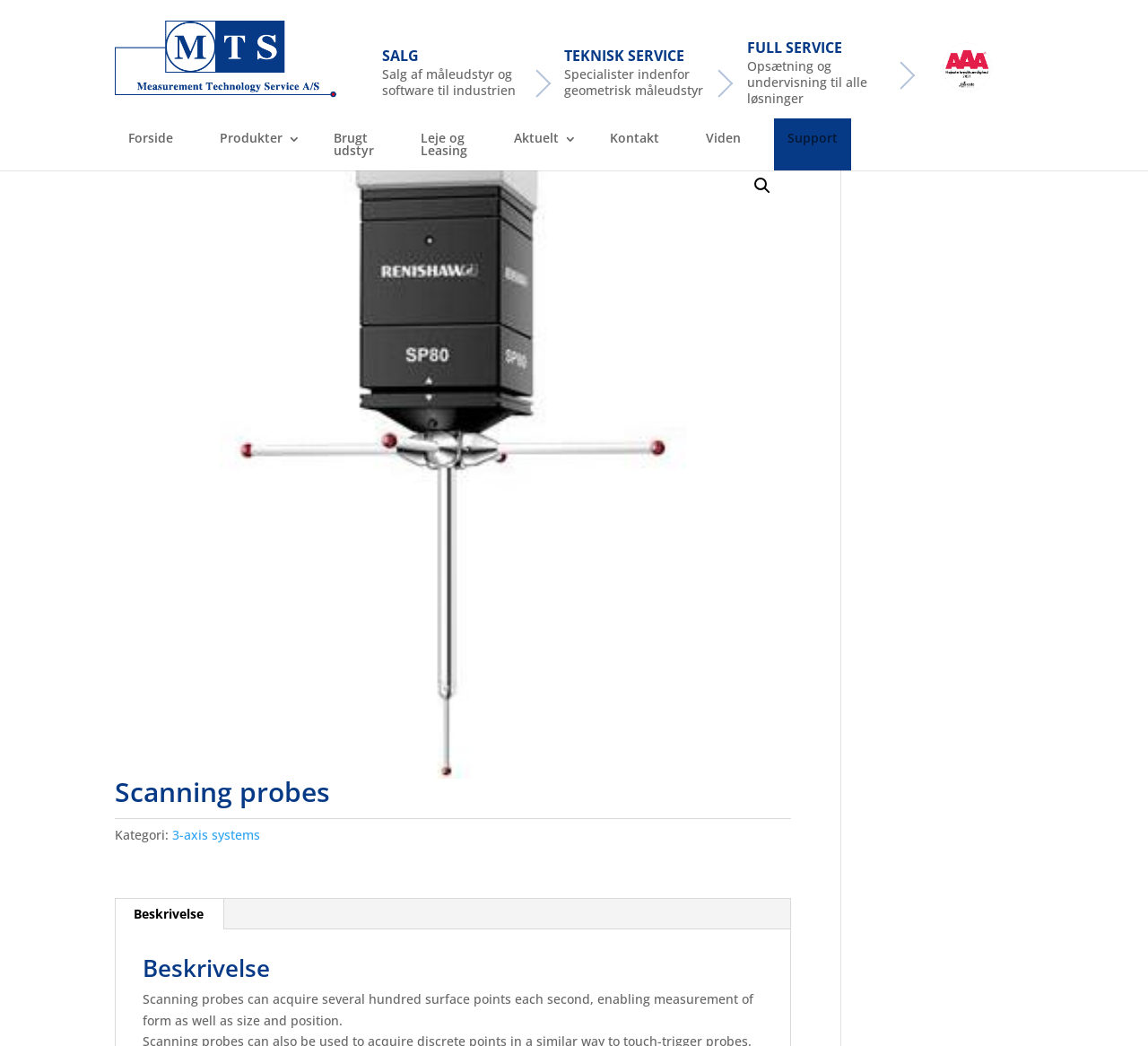Answer this question using a single word or a brief phrase:
What is the company name?

MTS Randers A/S